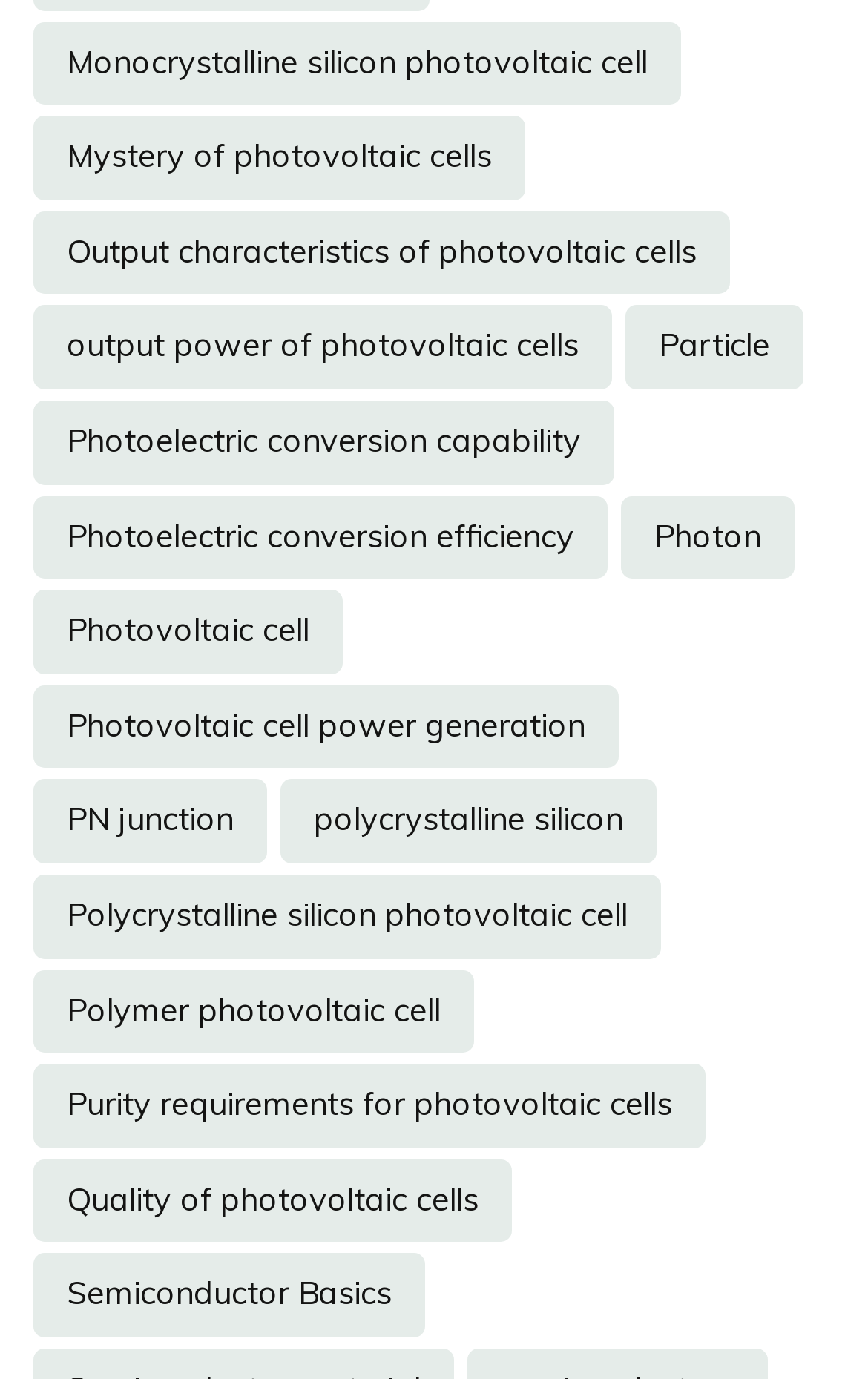Please answer the following question using a single word or phrase: 
What is the topic of the link with 12 items?

Photovoltaic cell